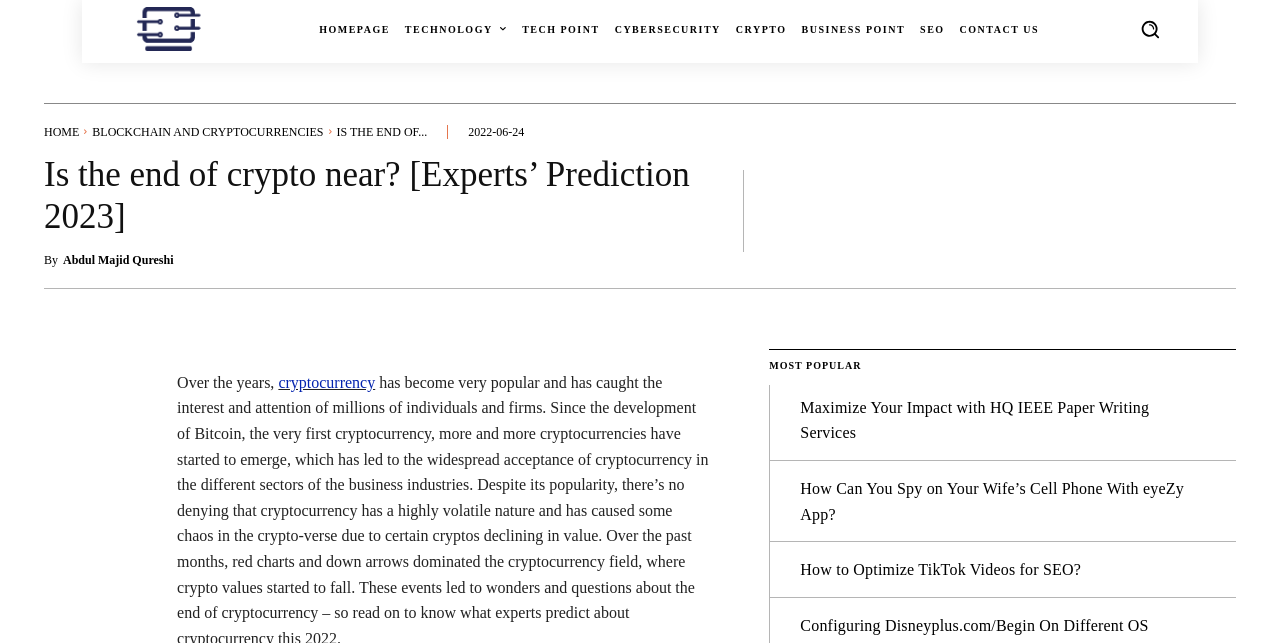Can you determine the bounding box coordinates of the area that needs to be clicked to fulfill the following instruction: "Check the most popular section"?

[0.601, 0.56, 0.673, 0.578]